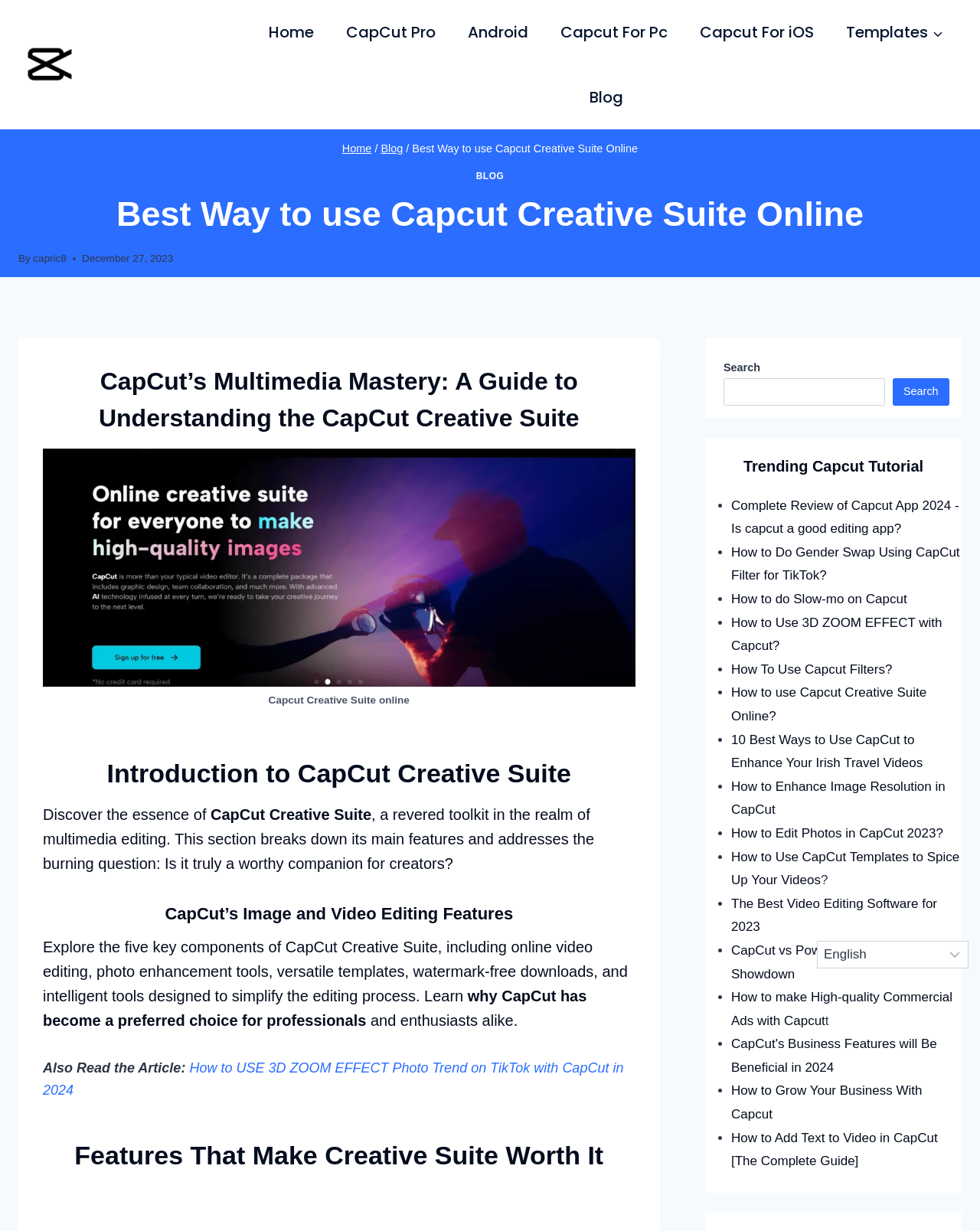Find and provide the bounding box coordinates for the UI element described with: "Capcut For Pc".

[0.556, 0.0, 0.698, 0.052]